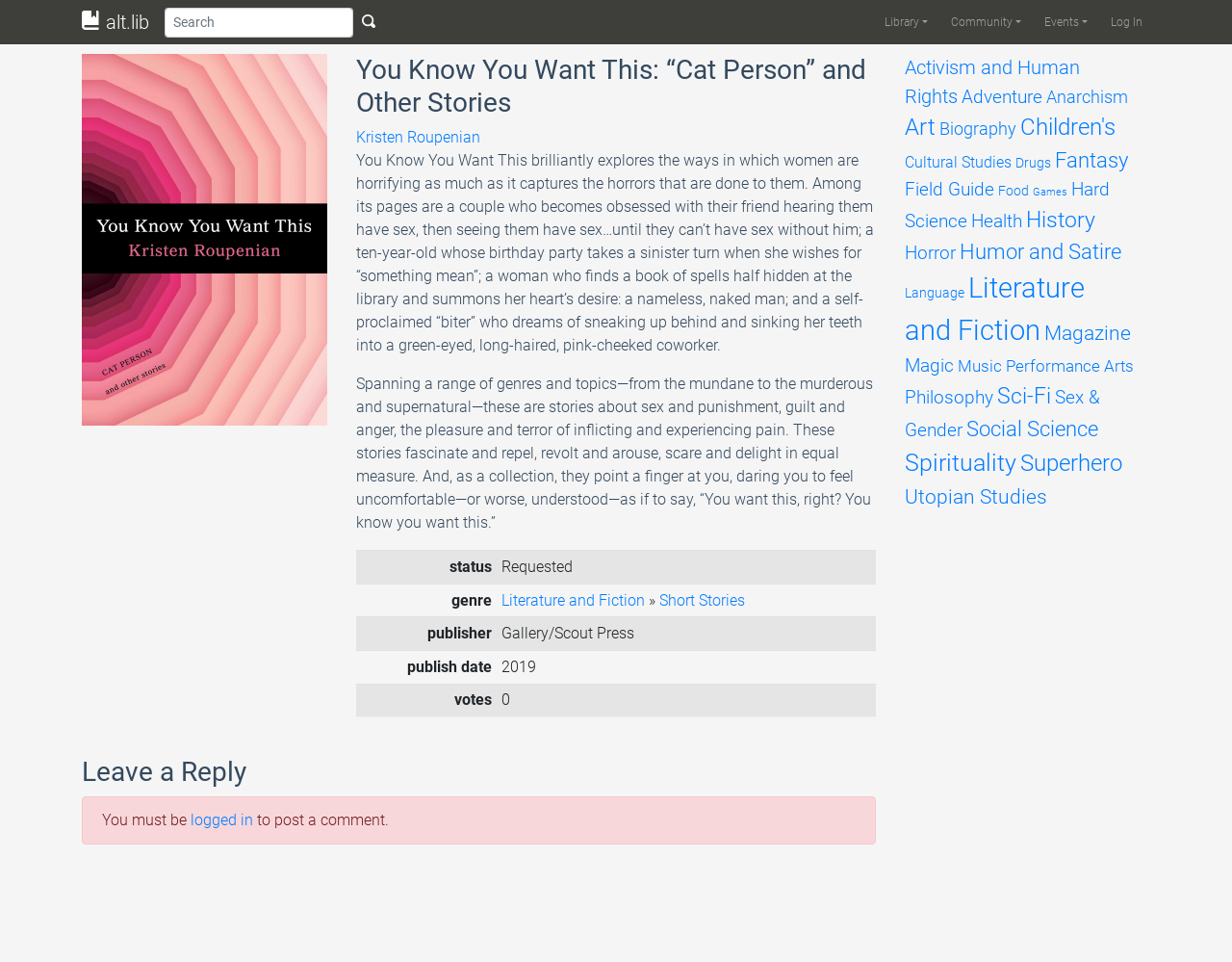How many votes does the book have?
Answer briefly with a single word or phrase based on the image.

0